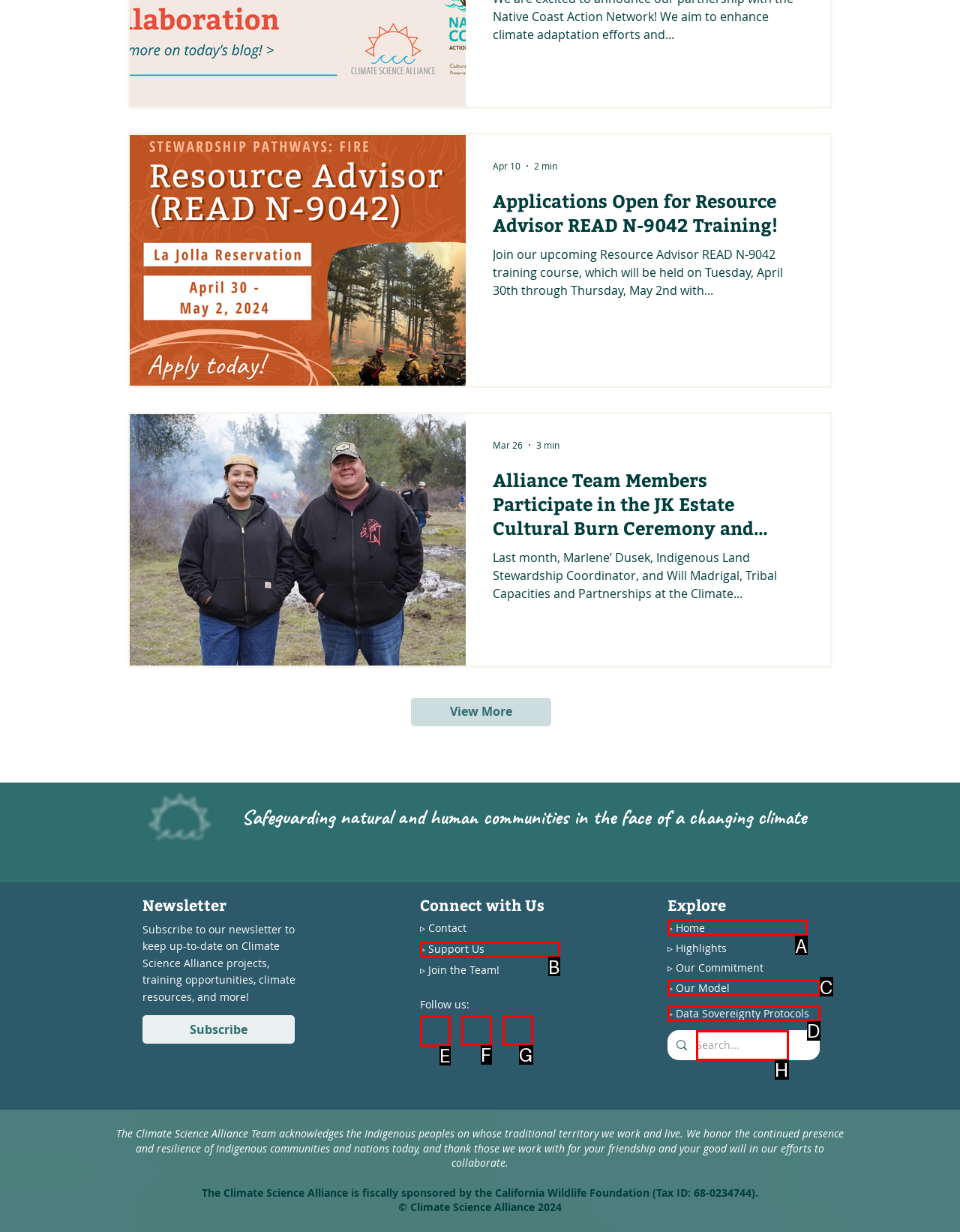Select the letter of the option that should be clicked to achieve the specified task: Follow us on Facebook. Respond with just the letter.

E